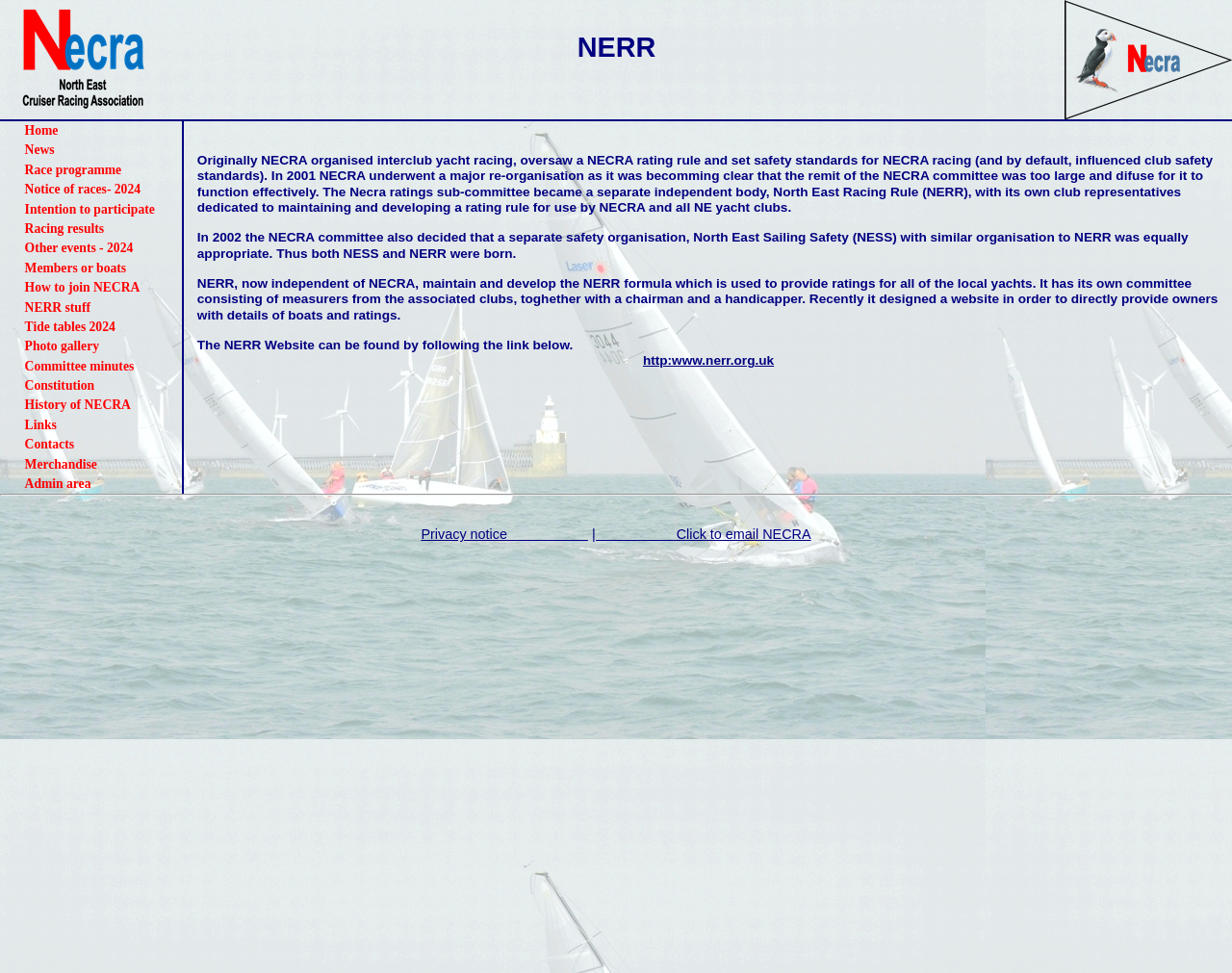Determine the bounding box of the UI component based on this description: "parent_node: Search for: name="s" placeholder="Search"". The bounding box coordinates should be four float values between 0 and 1, i.e., [left, top, right, bottom].

None